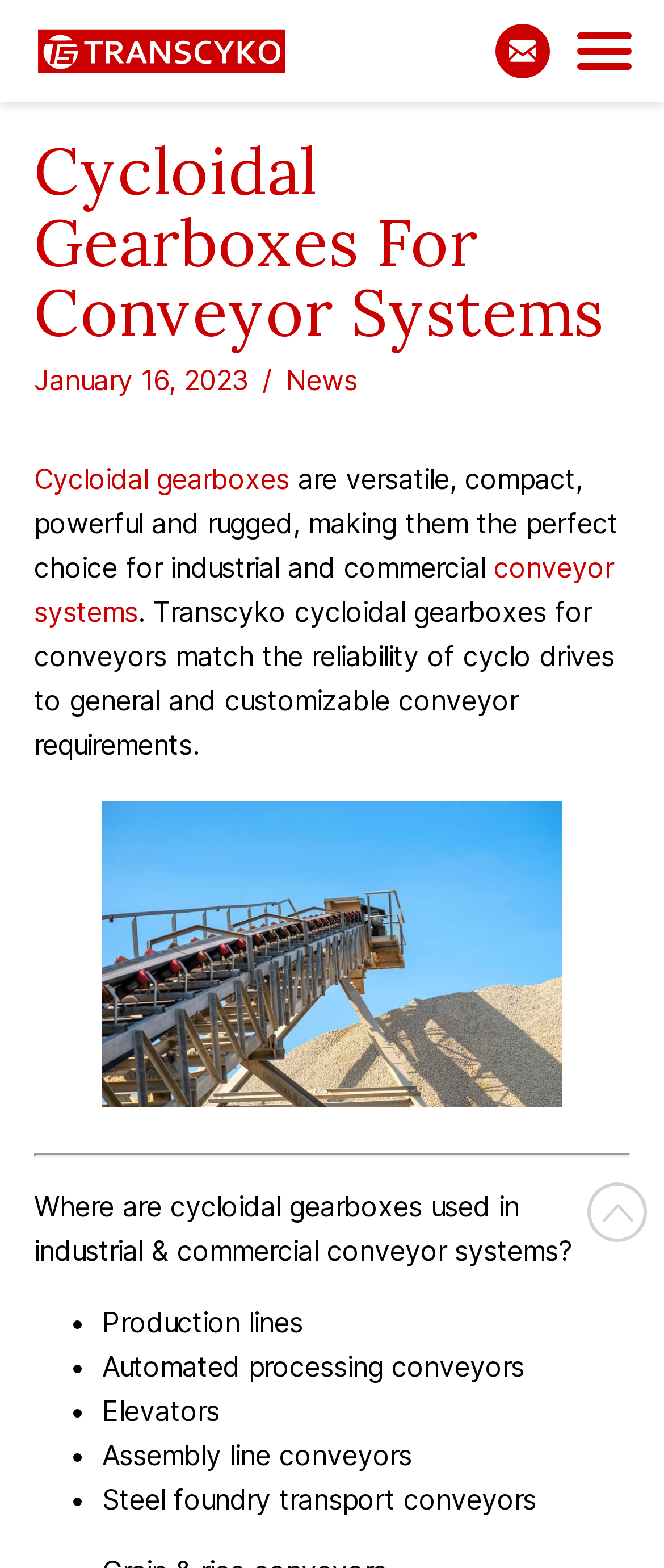Using the format (top-left x, top-left y, bottom-right x, bottom-right y), and given the element description, identify the bounding box coordinates within the screenshot: News

[0.431, 0.228, 0.538, 0.256]